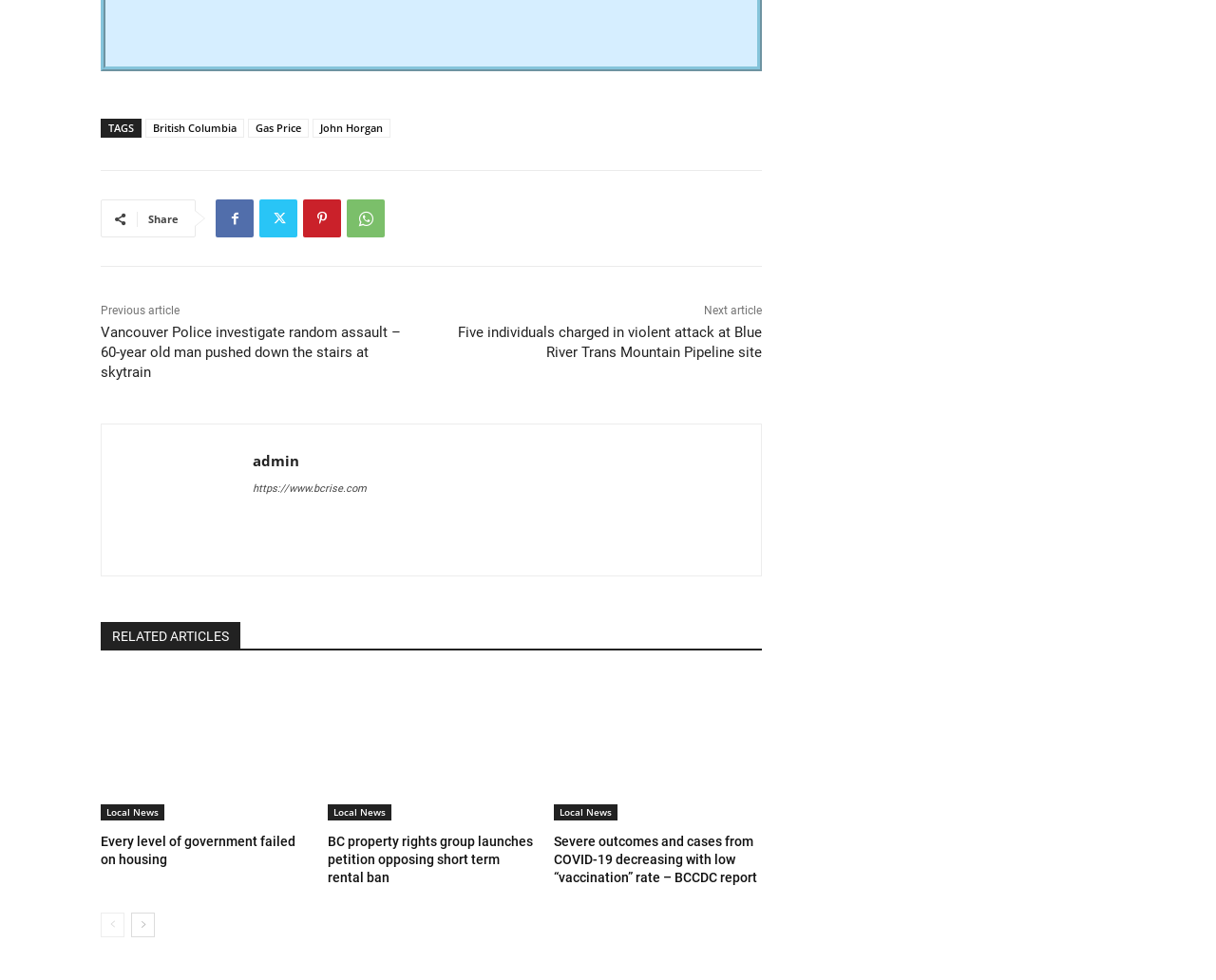Identify the bounding box for the UI element described as: "aria-label="prev-page"". The coordinates should be four float numbers between 0 and 1, i.e., [left, top, right, bottom].

[0.083, 0.928, 0.102, 0.953]